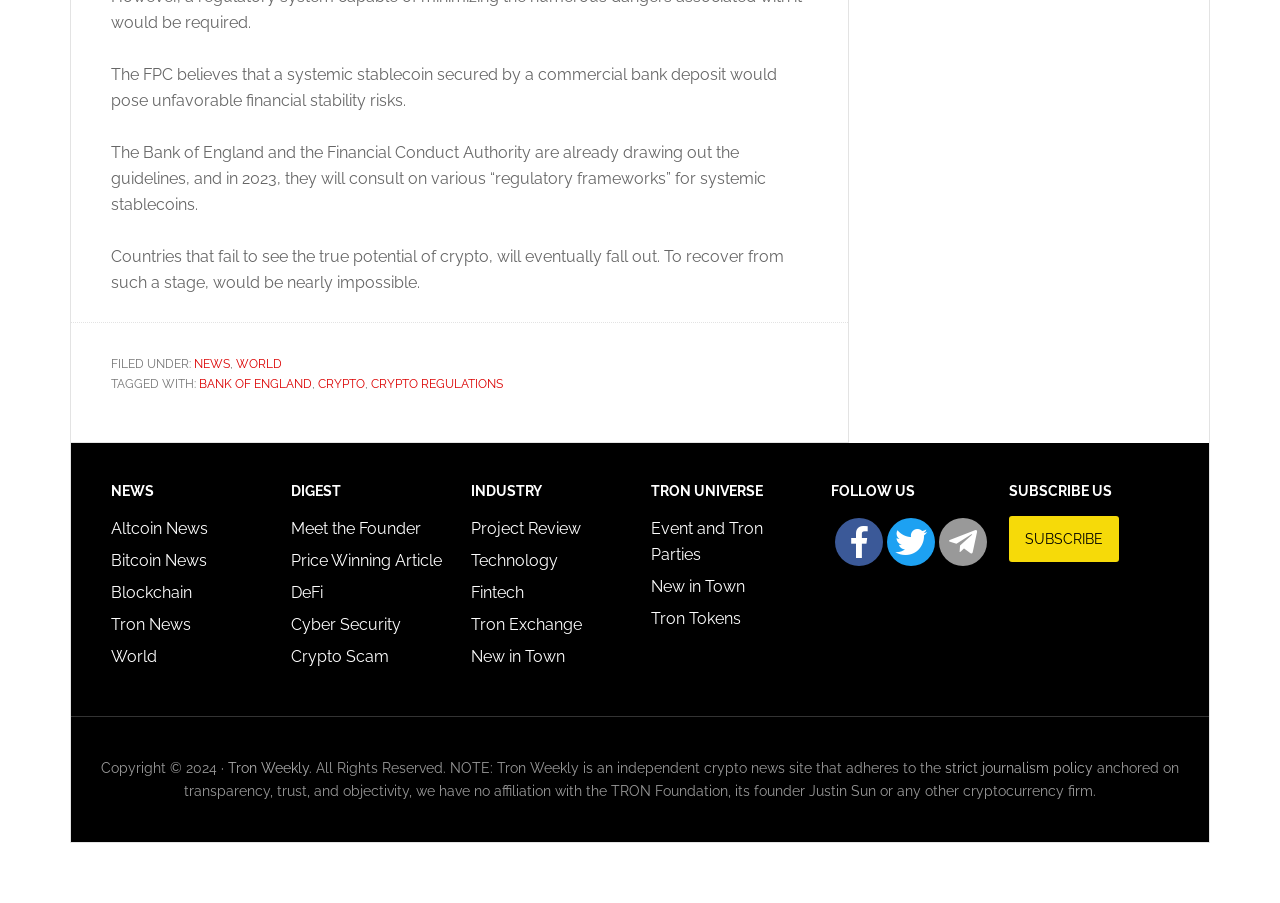Please find the bounding box for the UI component described as follows: "name="keyword" placeholder="Enter keyword"".

None